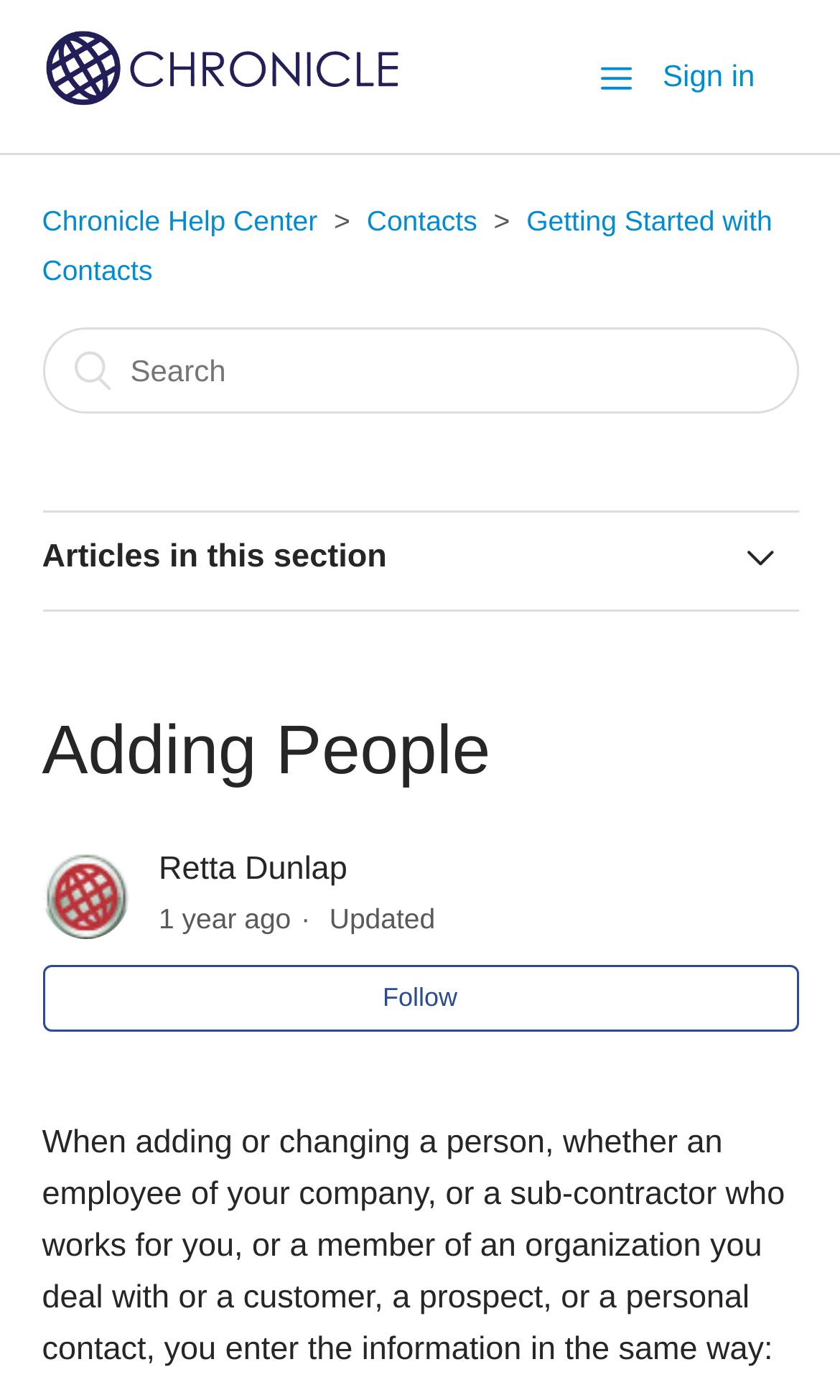Use the details in the image to answer the question thoroughly: 
What is the topic of the article 'Adding People'?

The article 'Adding People' appears to provide guidance on how to enter information about a person, whether an employee, sub-contractor, organization member, customer, prospect, or personal contact.